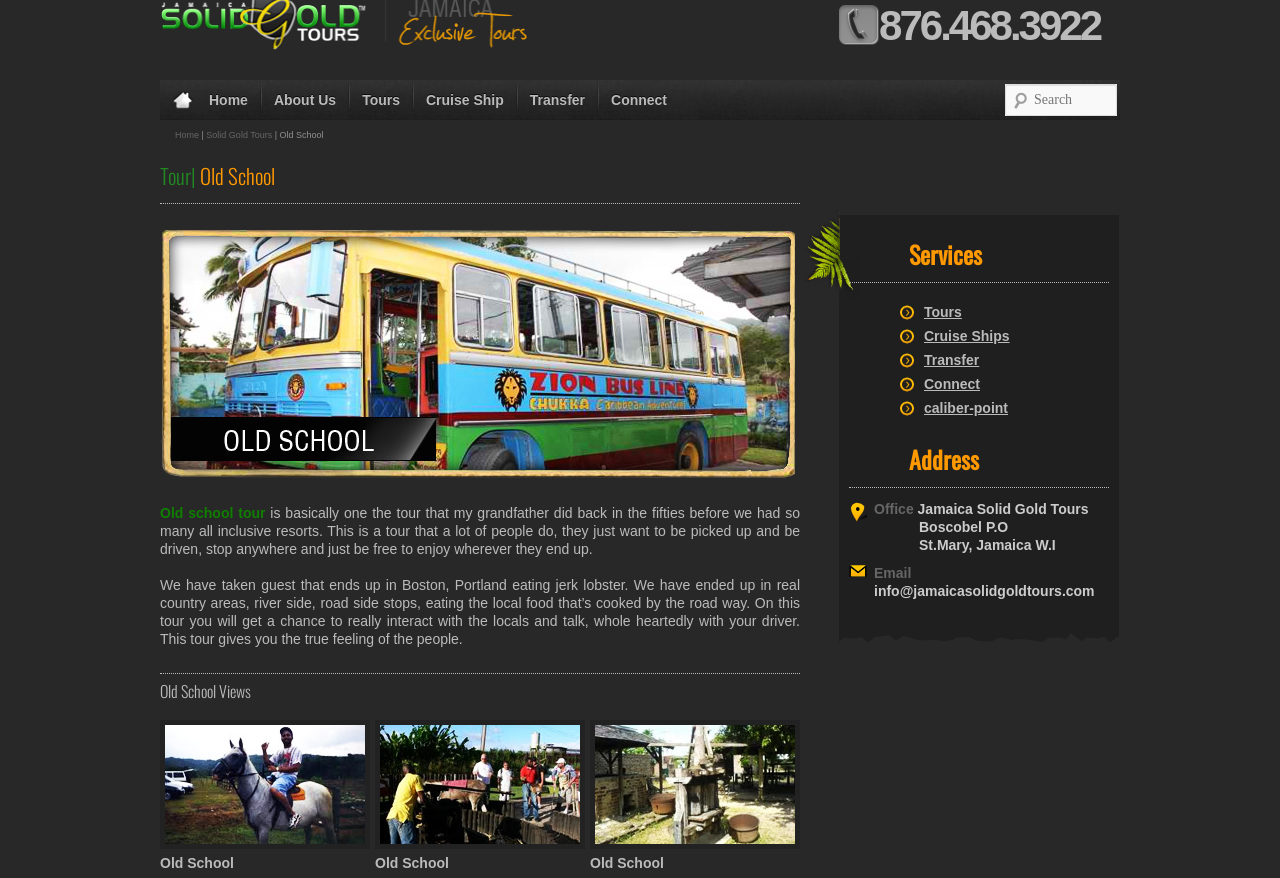What is the location of Jamaica Solid Gold Tours' office?
Give a detailed and exhaustive answer to the question.

I determined the location by reading the static text elements that provide the address, which are 'Office', 'Boscobel P.O', 'St.Mary, Jamaica W.I'.